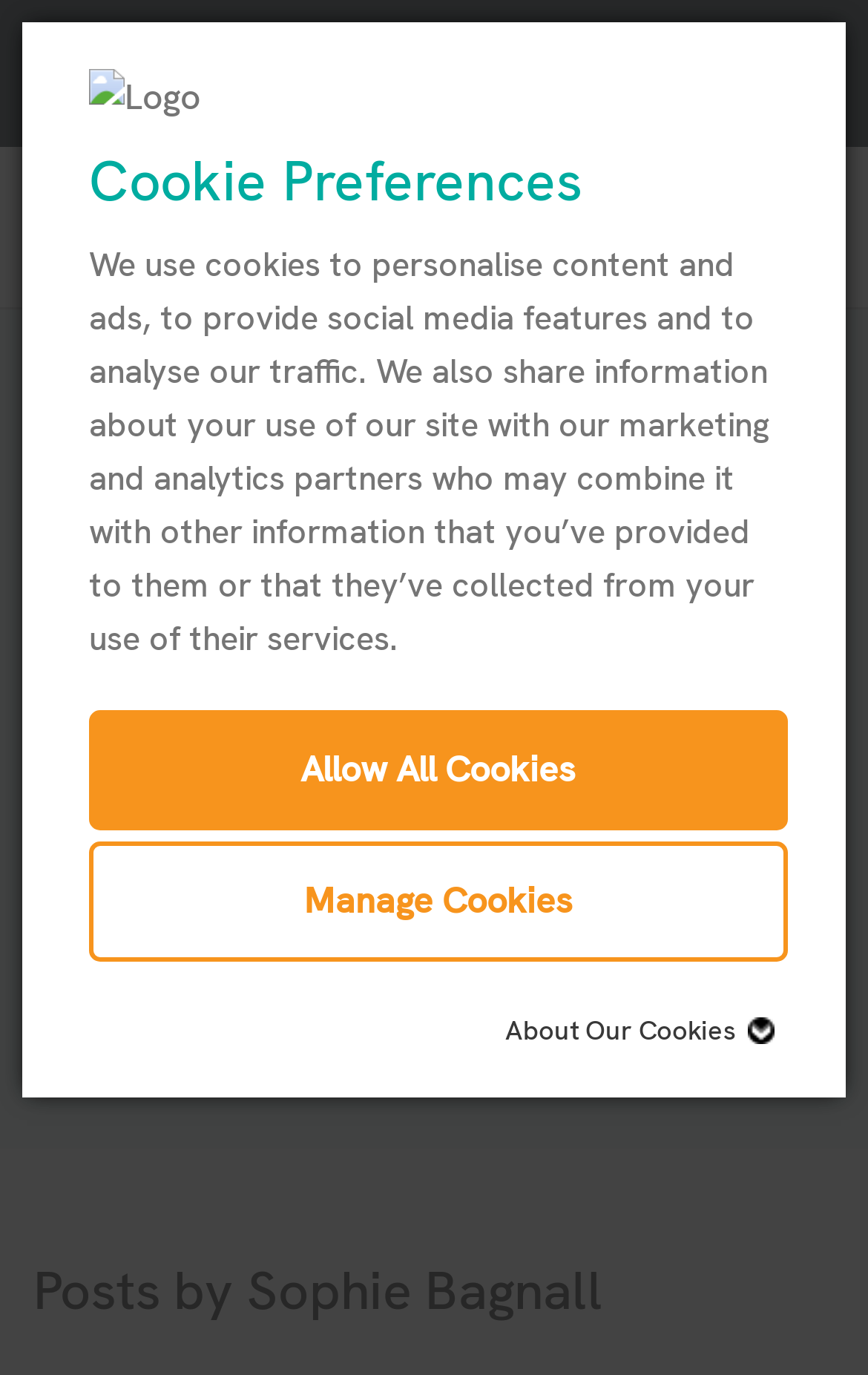What is the email address of Sophie Bagnall?
From the image, respond using a single word or phrase.

sophie.bagnall@atticstorage.co.uk